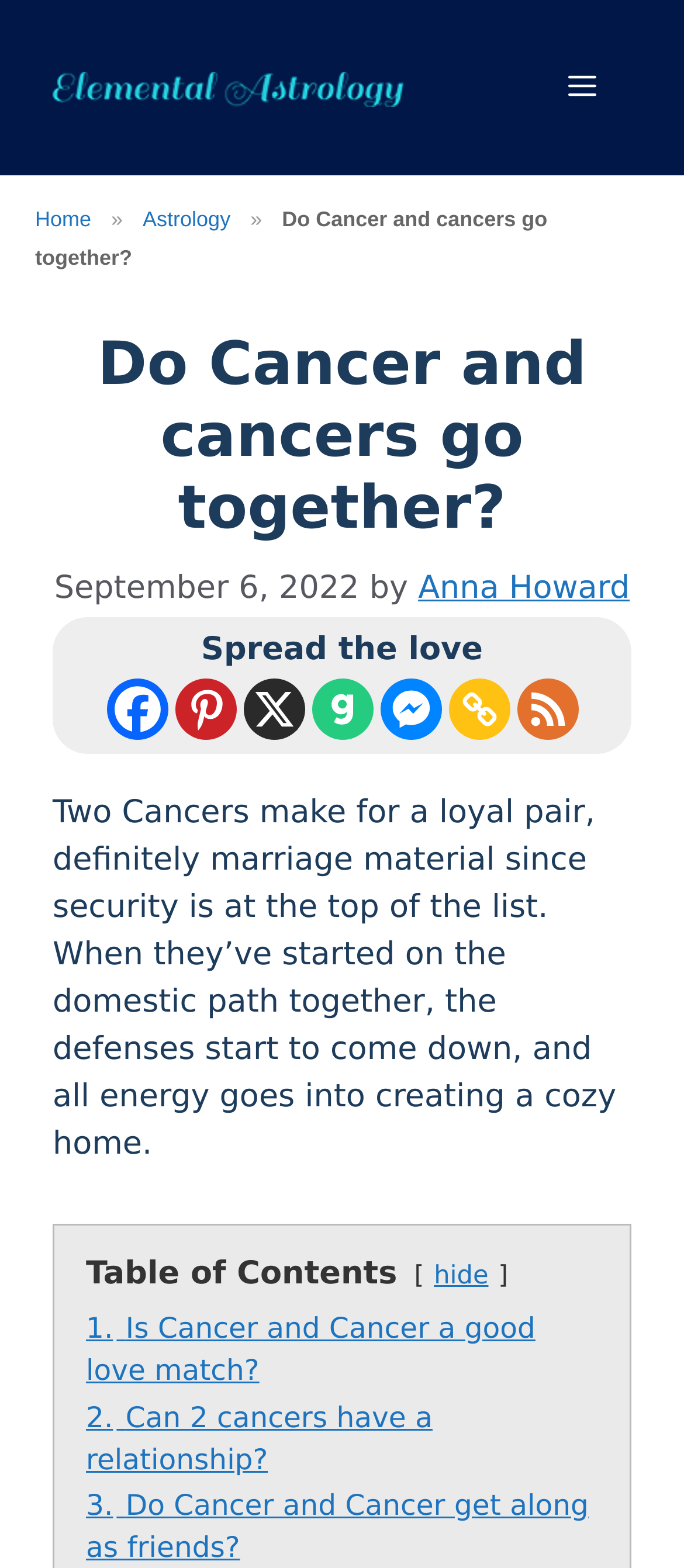Please indicate the bounding box coordinates for the clickable area to complete the following task: "Follow on Twitter". The coordinates should be specified as four float numbers between 0 and 1, i.e., [left, top, right, bottom].

None